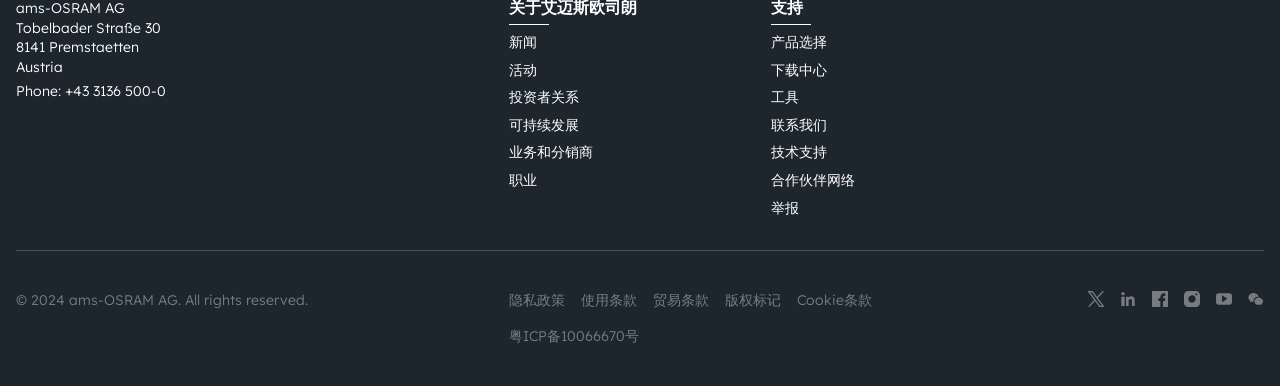From the screenshot, find the bounding box of the UI element matching this description: "+43 3136 500-0". Supply the bounding box coordinates in the form [left, top, right, bottom], each a float between 0 and 1.

[0.051, 0.211, 0.13, 0.258]